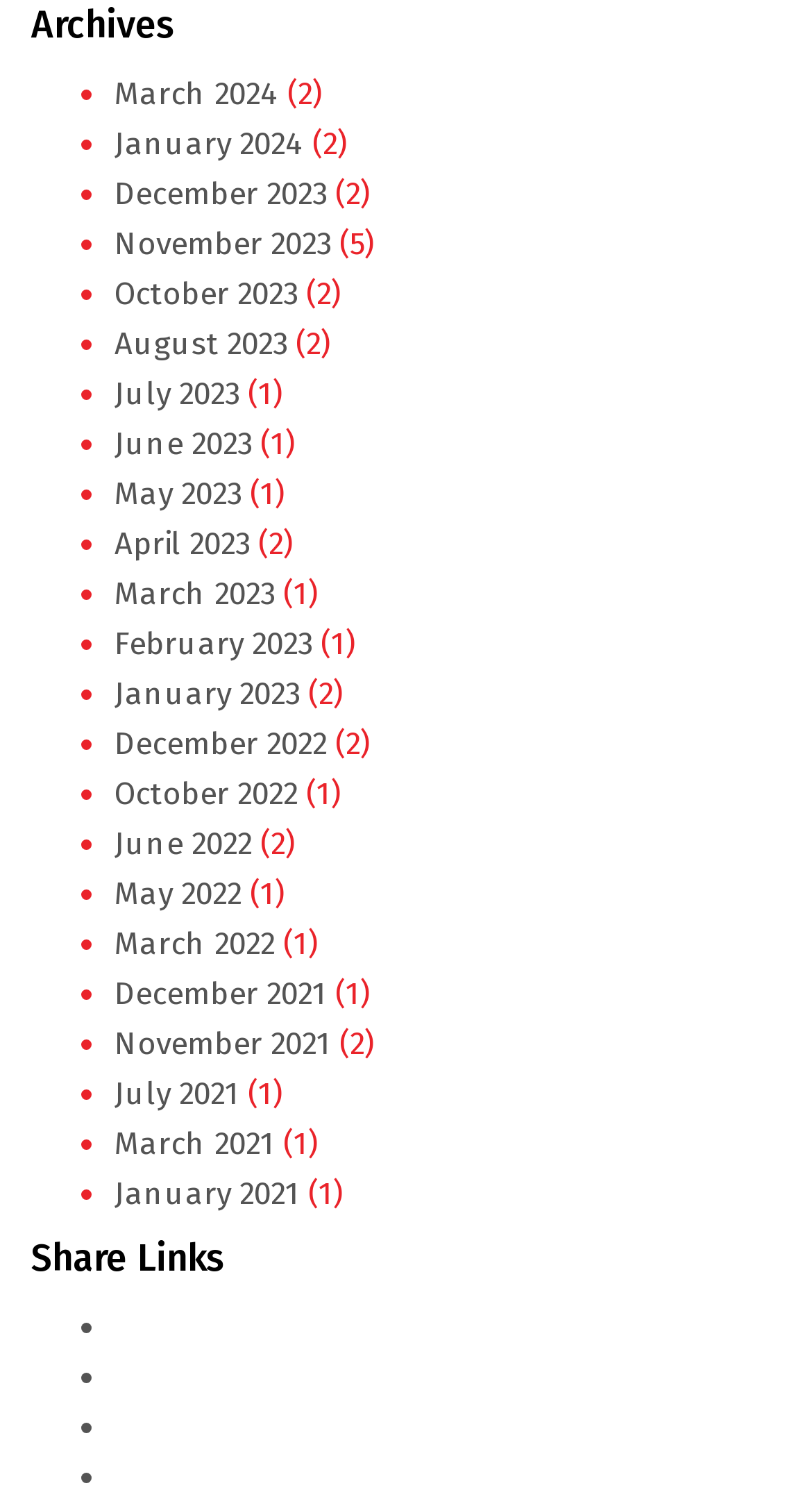Find the bounding box coordinates of the element you need to click on to perform this action: 'View archives for March 2021'. The coordinates should be represented by four float values between 0 and 1, in the format [left, top, right, bottom].

[0.141, 0.756, 0.338, 0.781]